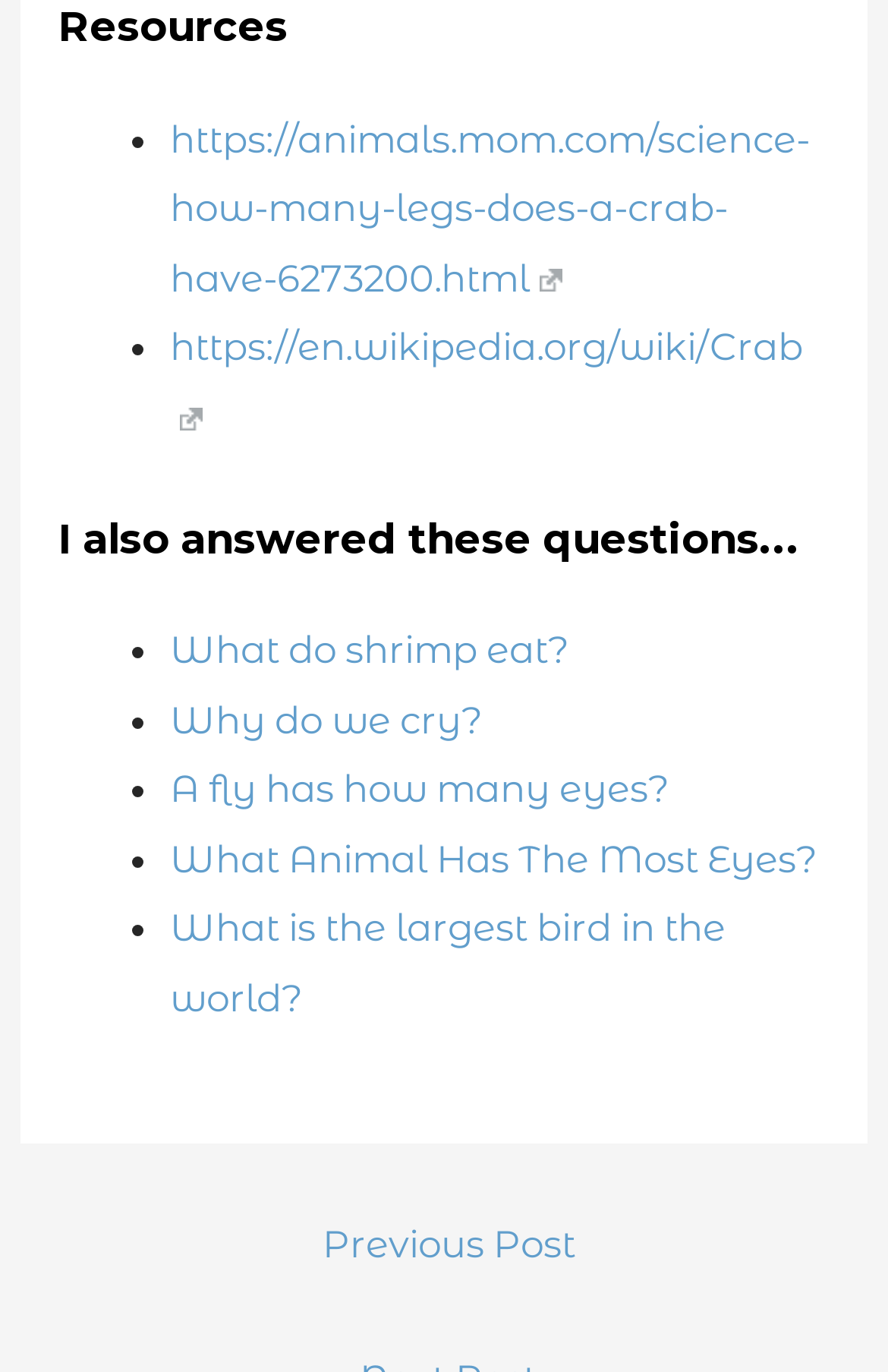Provide a one-word or short-phrase answer to the question:
How many links are listed under 'I also answered these questions…'?

7